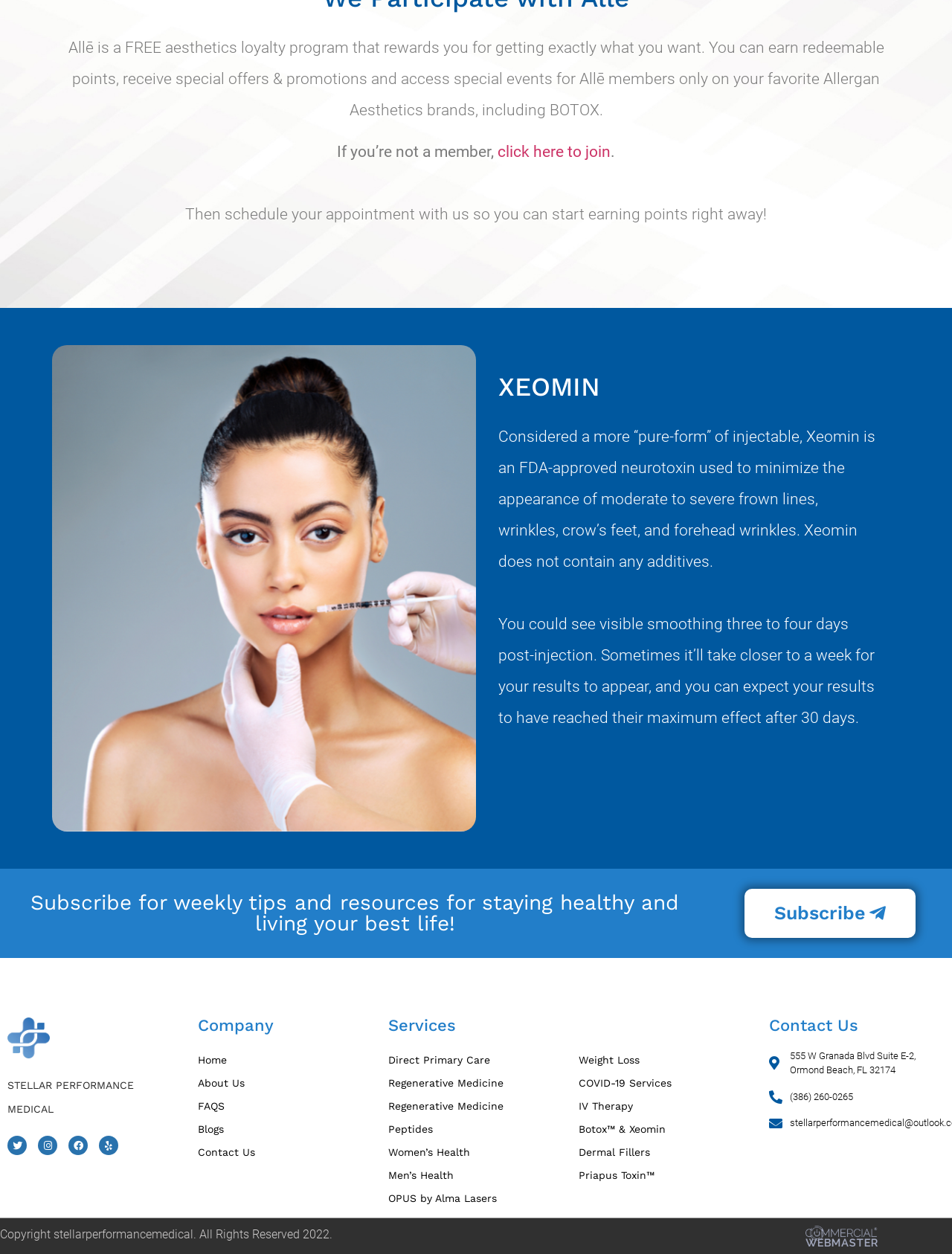Locate the bounding box coordinates of the clickable element to fulfill the following instruction: "learn more about Xeomin". Provide the coordinates as four float numbers between 0 and 1 in the format [left, top, right, bottom].

[0.523, 0.293, 0.922, 0.324]